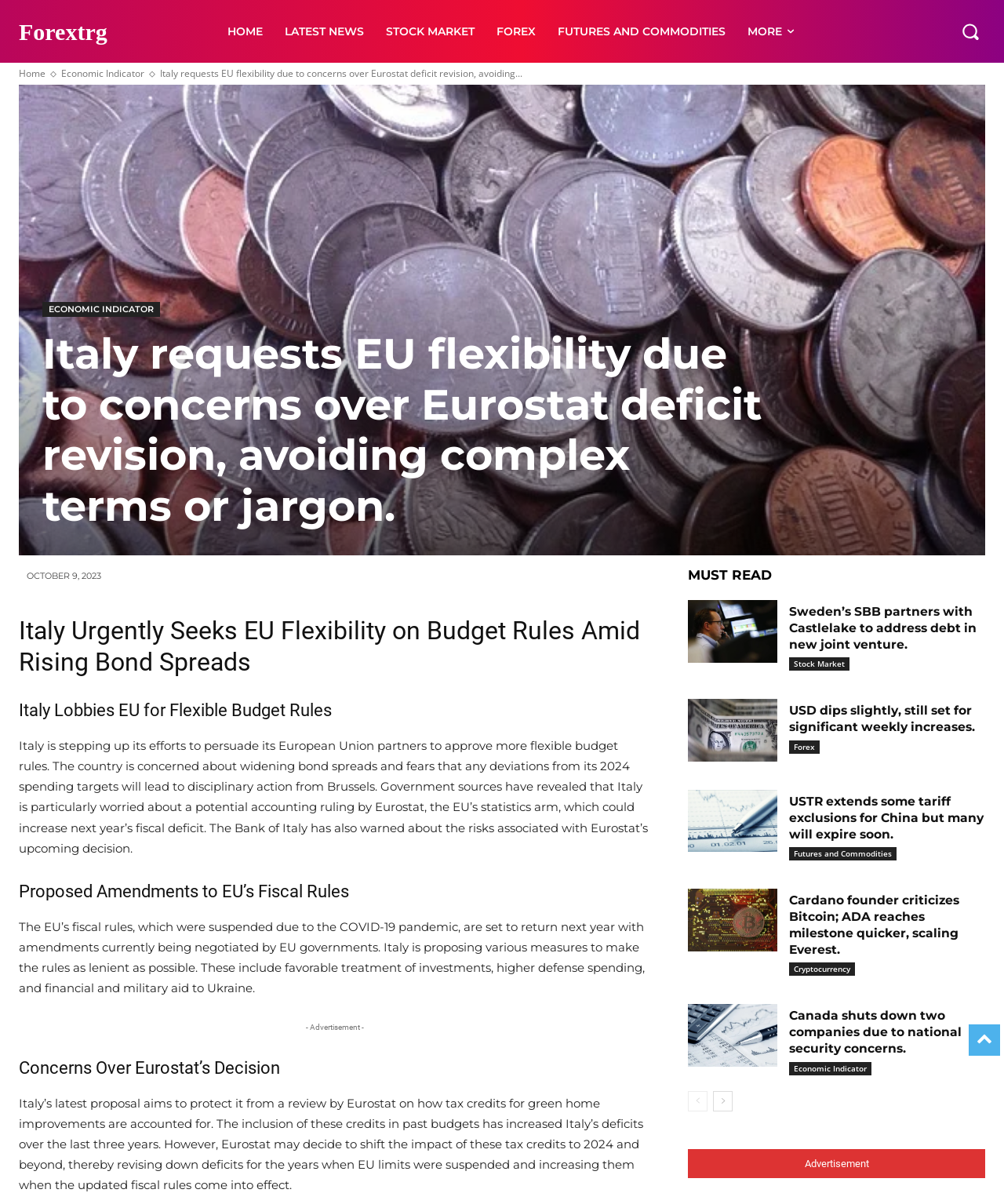What is the category of the article 'Sweden's SBB partners with Castlelake to address debt in new joint venture'?
Carefully examine the image and provide a detailed answer to the question.

The article 'Sweden's SBB partners with Castlelake to address debt in new joint venture' is categorized under 'Economic Indicator' based on the webpage's navigation links.